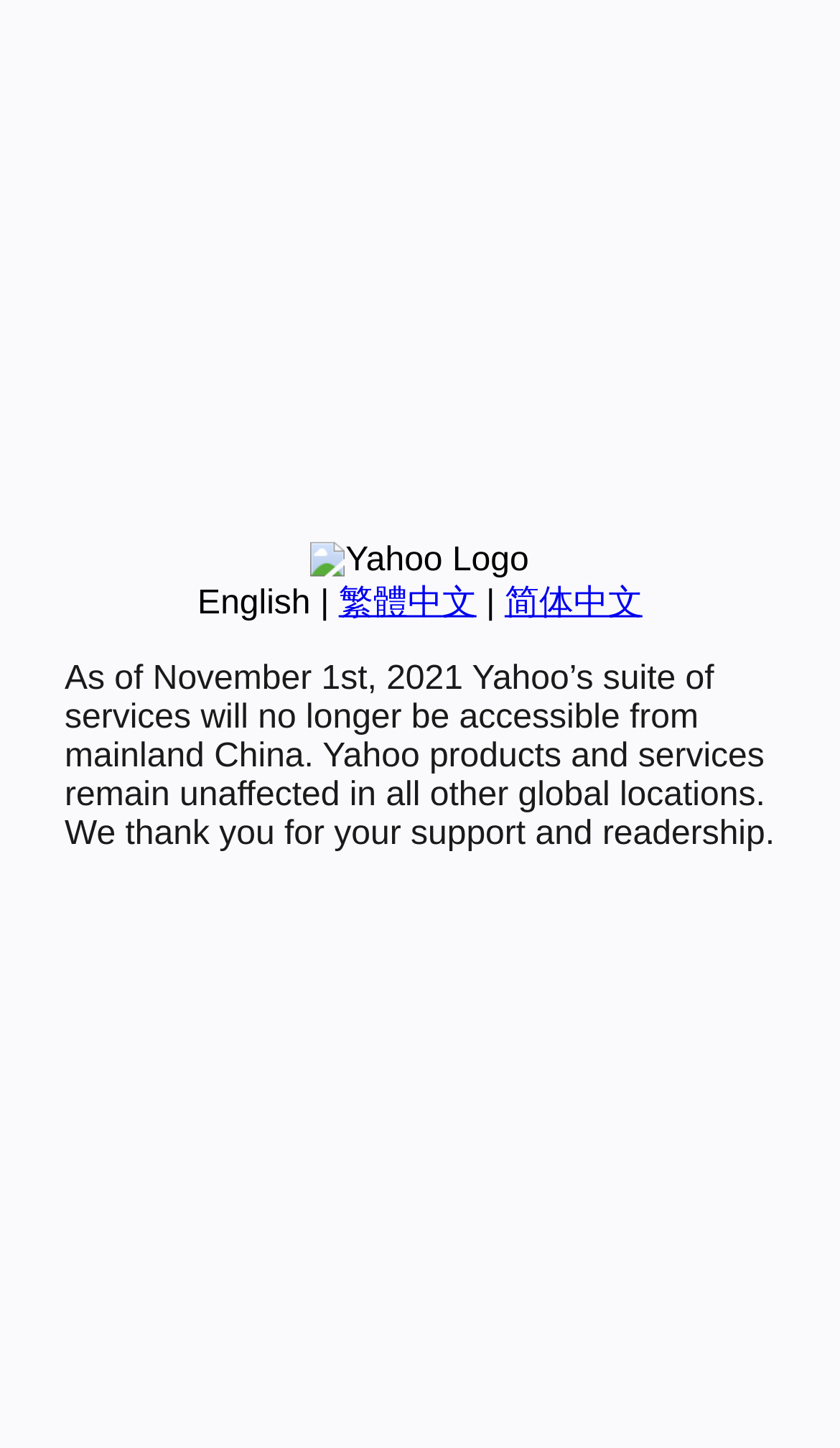Determine the bounding box coordinates for the UI element with the following description: "简体中文". The coordinates should be four float numbers between 0 and 1, represented as [left, top, right, bottom].

[0.601, 0.404, 0.765, 0.429]